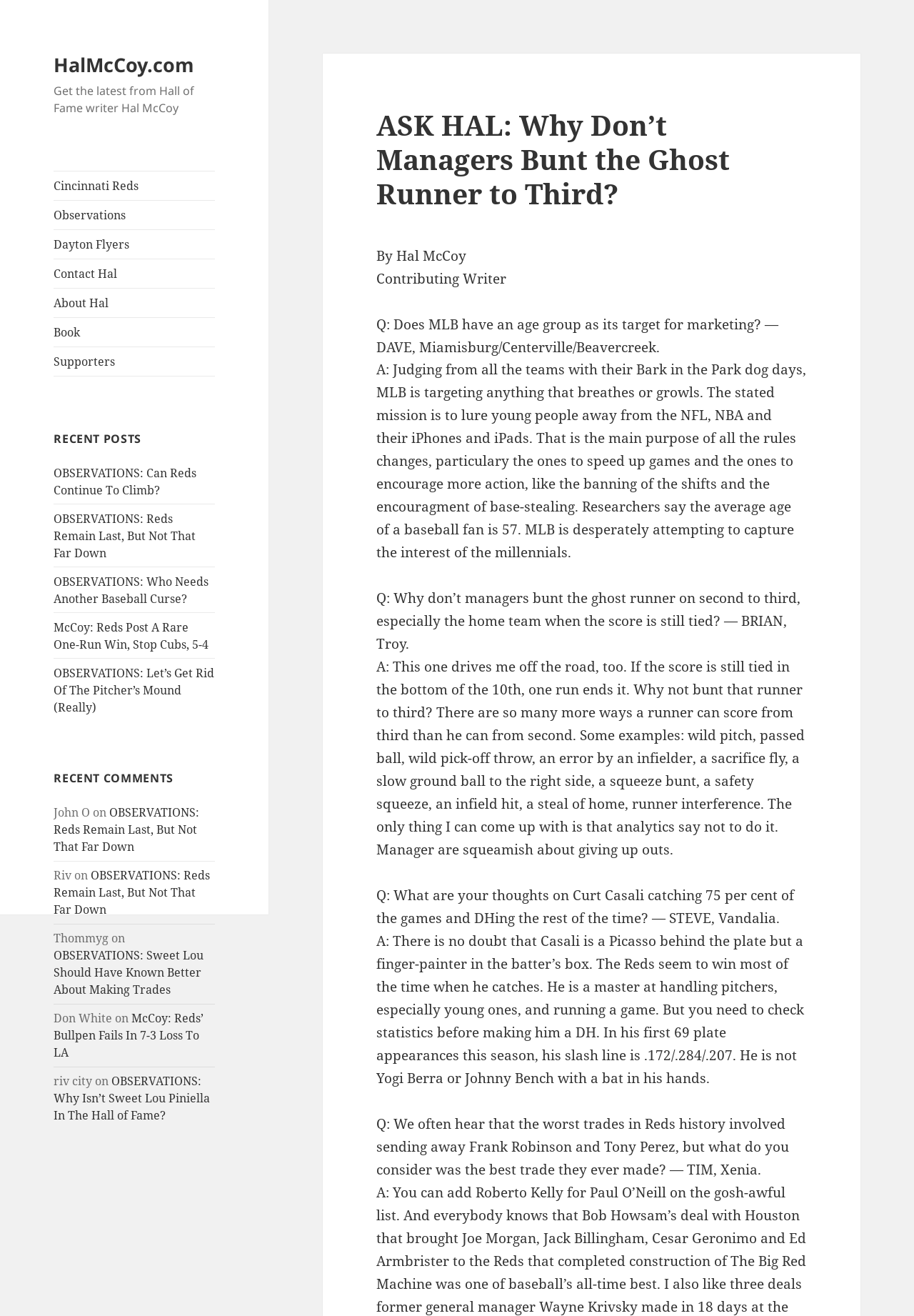Please answer the following query using a single word or phrase: 
What is the name of the website?

HalMcCoy.com